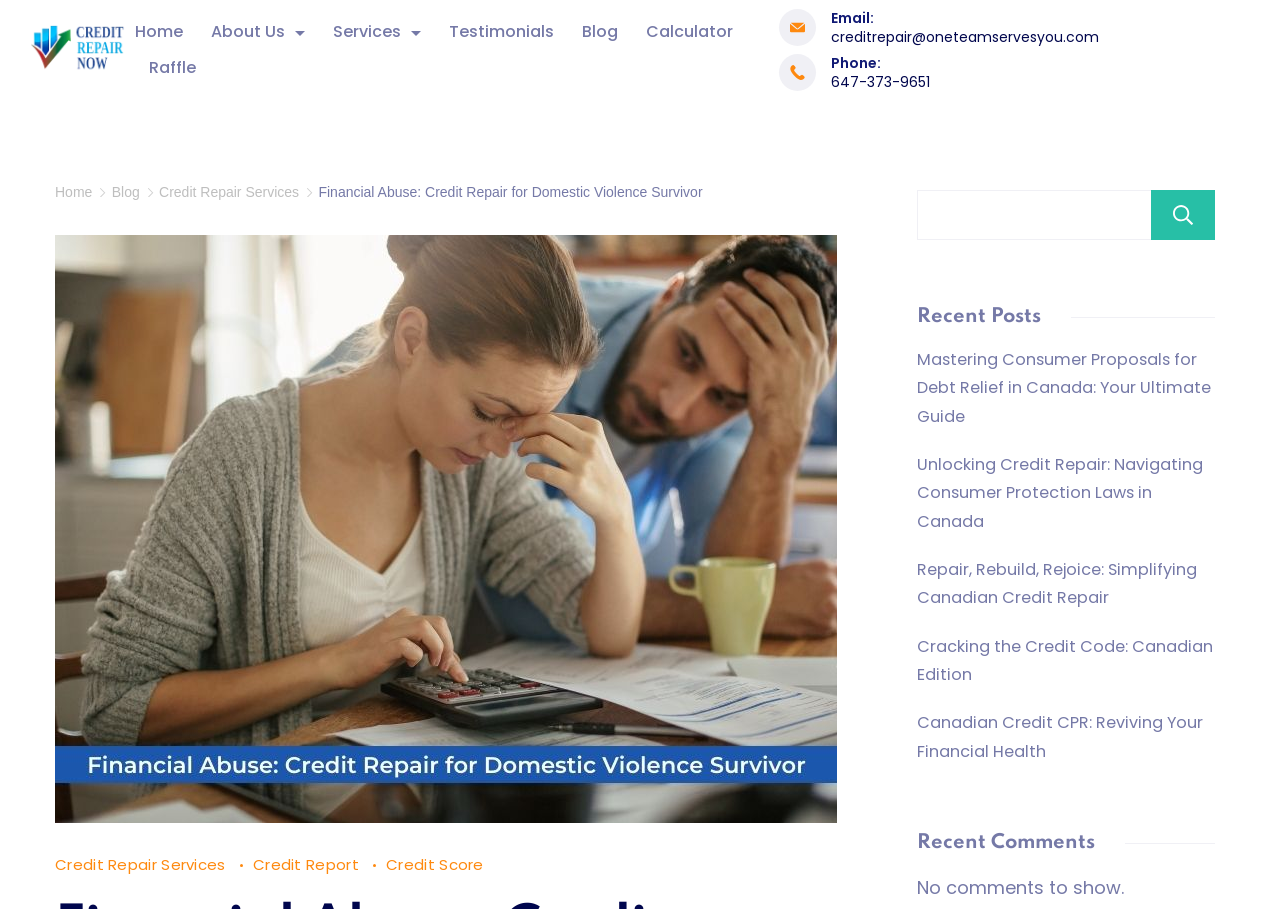Summarize the webpage in an elaborate manner.

This webpage is focused on providing resources and support for domestic violence survivors in Canada to recover from financial abuse and rebuild their credit. 

At the top, there is a navigation menu with links to "Home", "About Us", "Services", "Testimonials", "Blog", "Calculator", and "Raffle". 

Below the navigation menu, there is a prominent call-to-action link "Credit Repair Now" with an accompanying image. 

On the left side, there is a section with contact information, including an email address and a phone number, each accompanied by a small icon. 

On the right side, there is a section with a heading "Financial Abuse: Credit Repair for Domestic Violence Survivor" that contains a figure with an image and a caption. Below the figure, there are links to "Credit Repair Services", "Credit Report", and "Credit Score". 

Further down, there is a search bar with a search button. 

Below the search bar, there is a section with a heading "Recent Posts" that lists five article links with titles related to credit repair and financial recovery in Canada. 

Finally, there is a section with a heading "Recent Comments" that currently shows a message indicating that there are no comments to show.